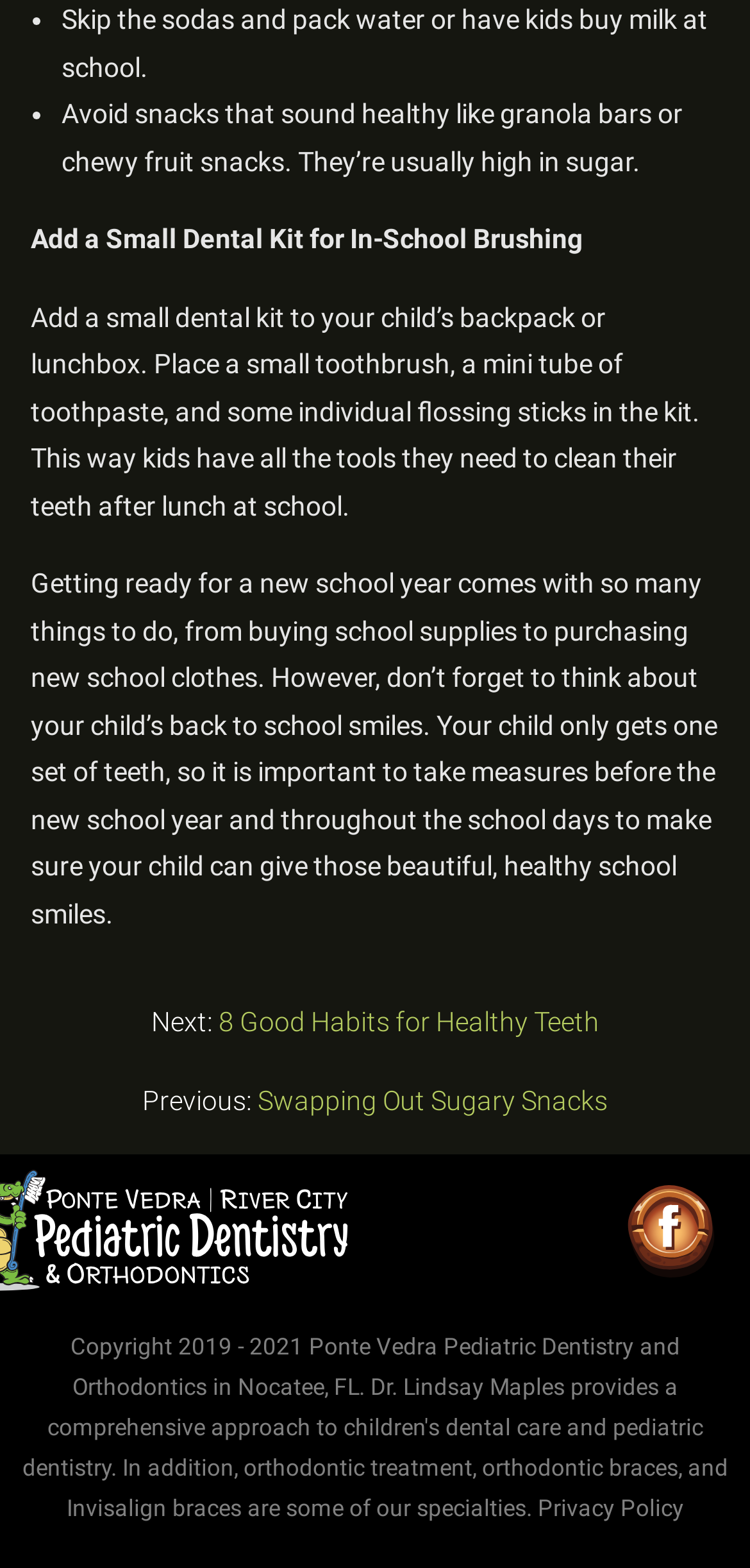Locate the bounding box coordinates of the element that needs to be clicked to carry out the instruction: "Click on 'Pediatric Dentistry and Orthodontics'". The coordinates should be given as four float numbers ranging from 0 to 1, i.e., [left, top, right, bottom].

[0.096, 0.851, 0.906, 0.894]